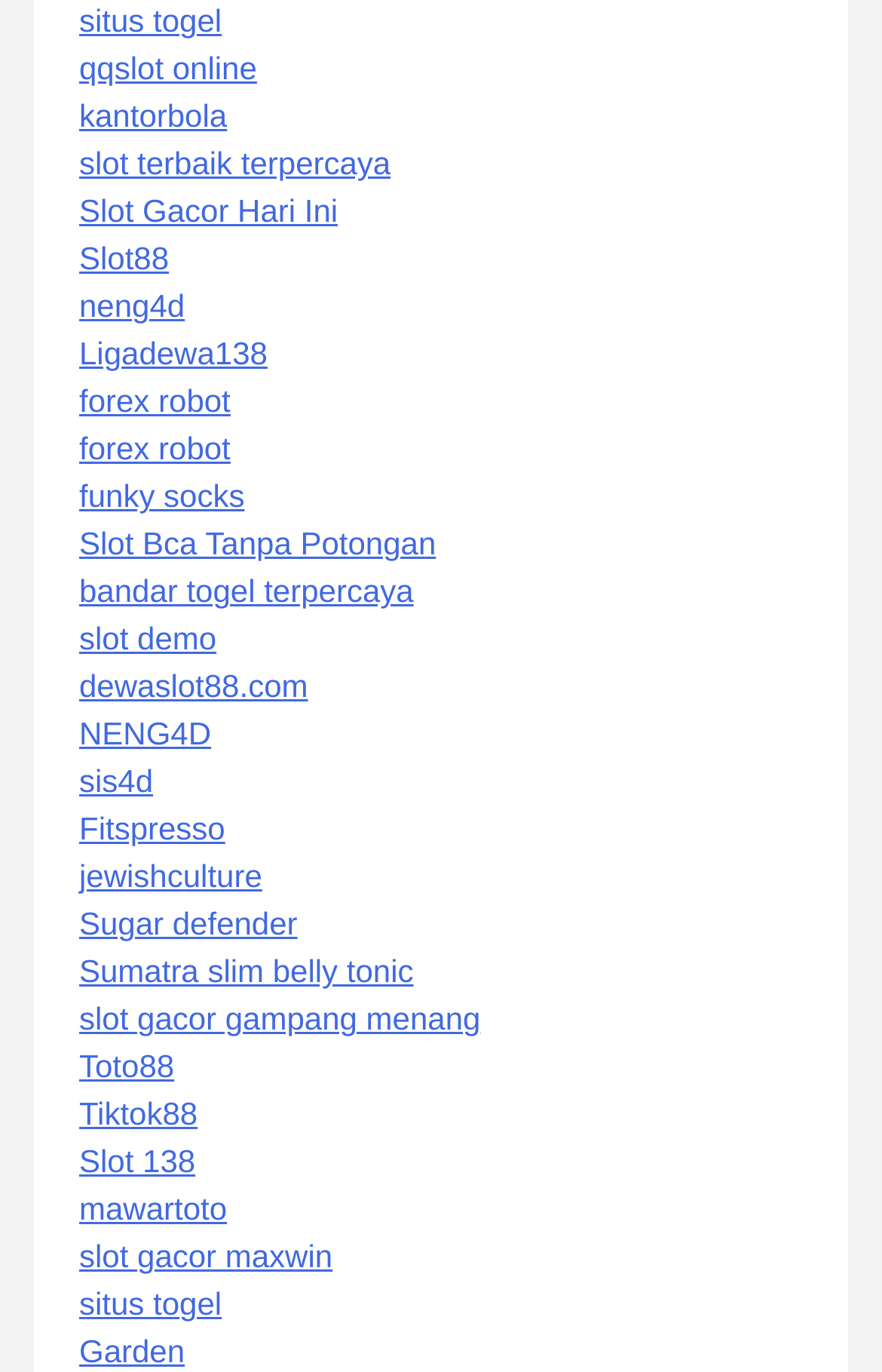Answer succinctly with a single word or phrase:
How many links are listed on this webpage?

30